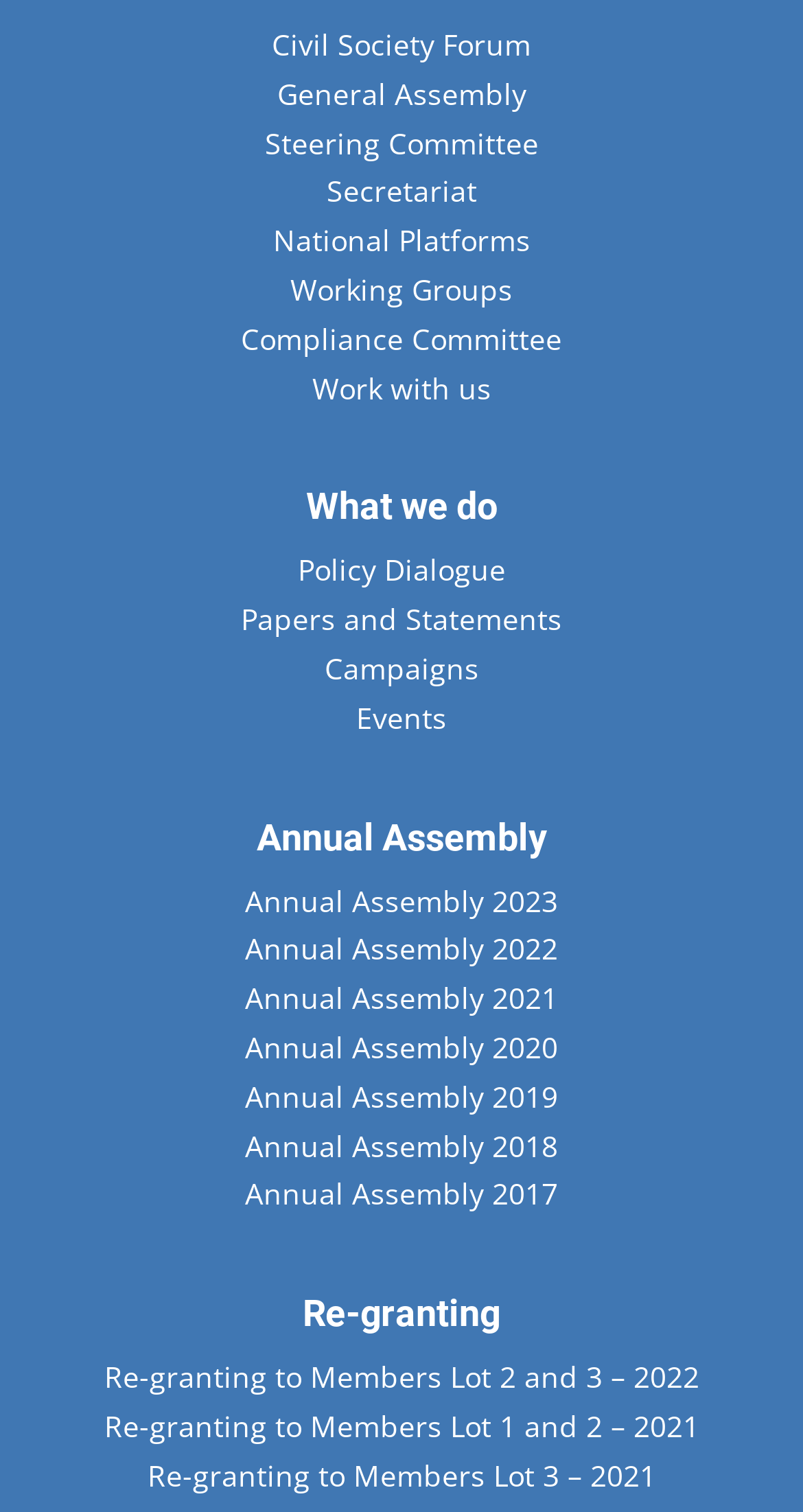Give the bounding box coordinates for the element described as: "Annual Assembly 2019".

[0.305, 0.712, 0.695, 0.738]